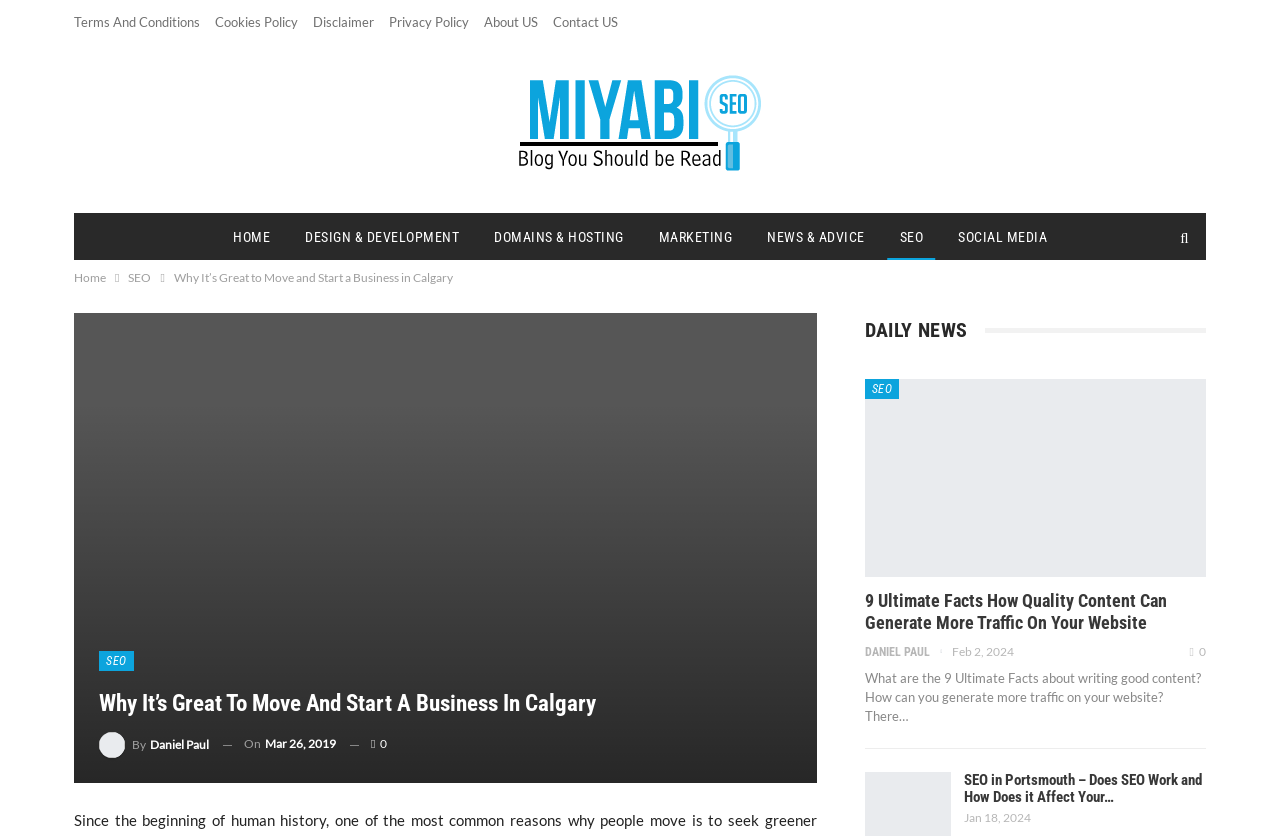Give a detailed account of the webpage's layout and content.

This webpage is about moving and starting a business in Calgary, with a focus on SEO and content generation. At the top, there are six links to various policies and an "About US" and "Contact US" section. Below these links, there is a publisher's logo with a link to the publisher's page.

The main navigation menu is located below the publisher's logo, with links to "HOME", "DESIGN & DEVELOPMENT", "DOMAINS & HOSTING", "MARKETING", "NEWS & ADVICE", "SEO", and "SOCIAL MEDIA". 

On the left side, there is a breadcrumbs navigation section with links to "Home" and "SEO". Next to the breadcrumbs, there is a title "Why It’s Great to Move and Start a Business in Calgary" with a link to the SEO page. Below the title, there is an article with the same title, written by Daniel Paul, and published on March 26, 2019. The article has a link to the SEO page and a share button.

On the right side, there is a section with the title "DAILY NEWS". Below the title, there are several news articles with links to their respective pages. The articles have titles, authors, and publication dates. The first article is about generating more traffic on a website with quality content, and the second article is about SEO in Portsmouth.